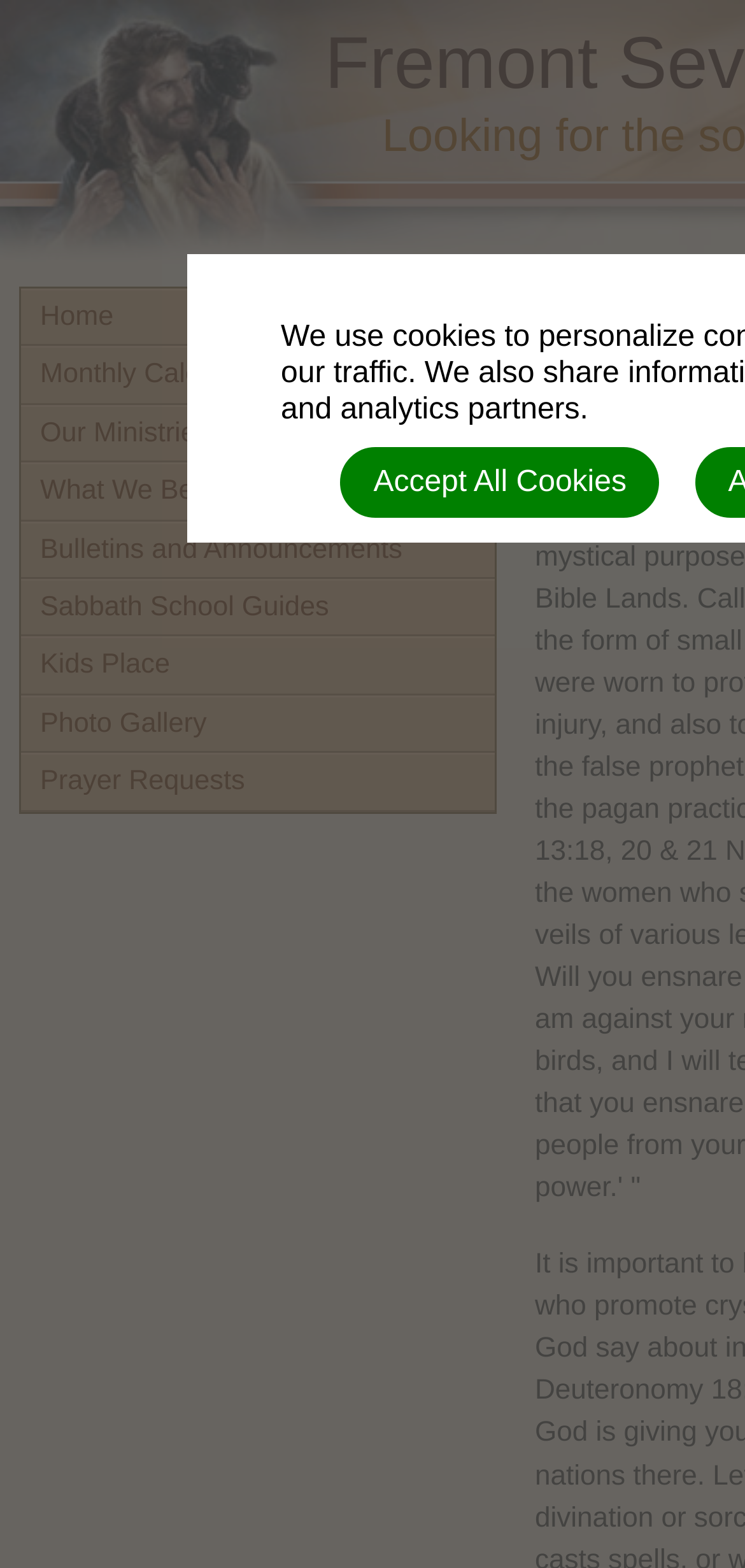Please identify the bounding box coordinates of the area that needs to be clicked to fulfill the following instruction: "check what we believe."

[0.028, 0.295, 0.664, 0.332]